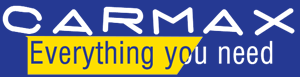Provide an extensive narrative of what is shown in the image.

The image showcases the logo of Carmax, prominently displayed with a vibrant blue background. The word "CARMAX" is featured in bold white letters, emphasizing its brand identity. Below the main name, the tagline "Everything you need" is highlighted in yellow, standing out against the blue backdrop. This logo represents Carmax's commitment to providing comprehensive car-related services and information, symbolizing their dedication to excellent customer service. The design reflects a modern and approachable branding style, ideal for engaging customers seeking automotive solutions.